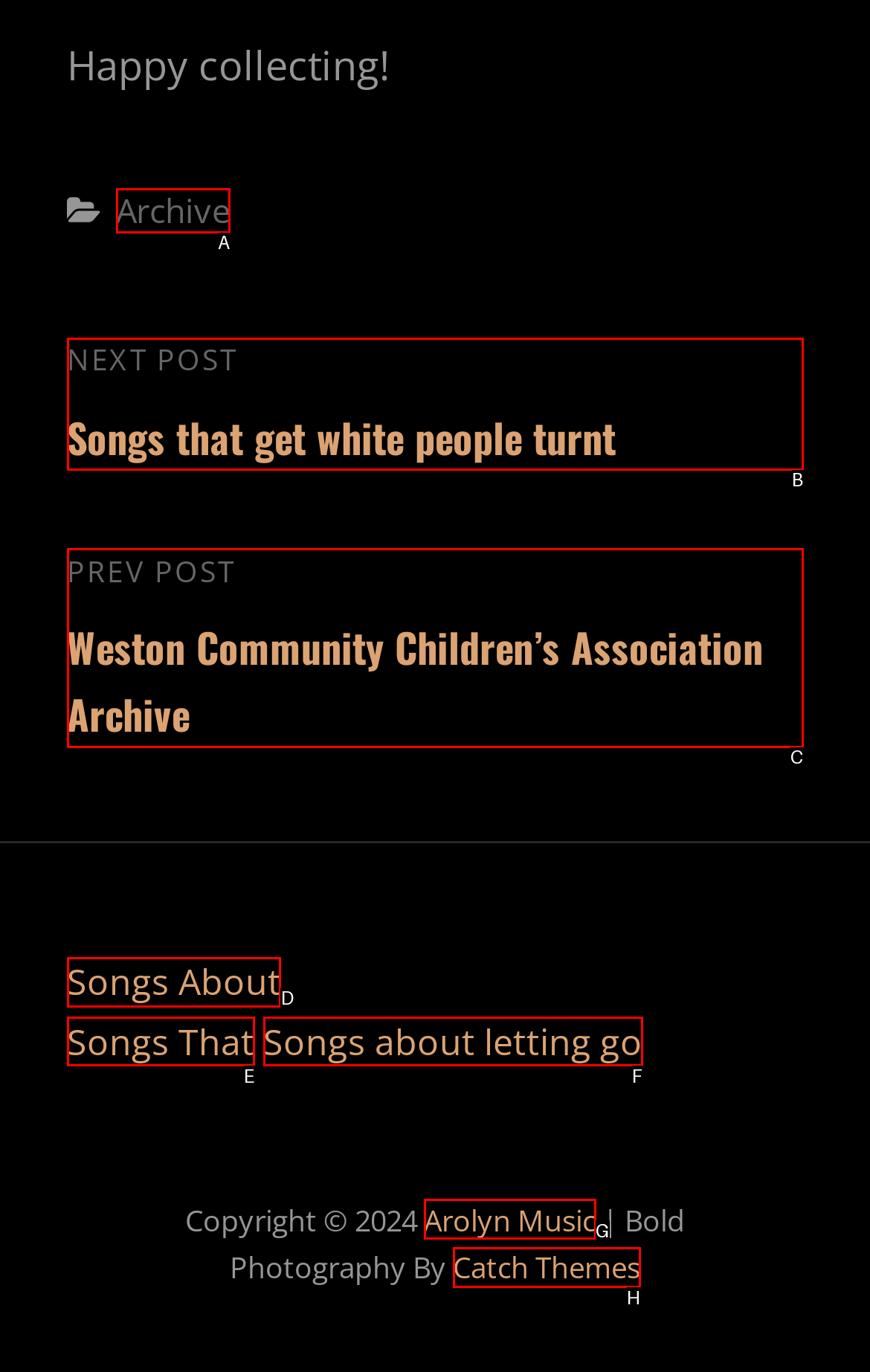Identify the correct HTML element to click to accomplish this task: Visit Songs About page
Respond with the letter corresponding to the correct choice.

D